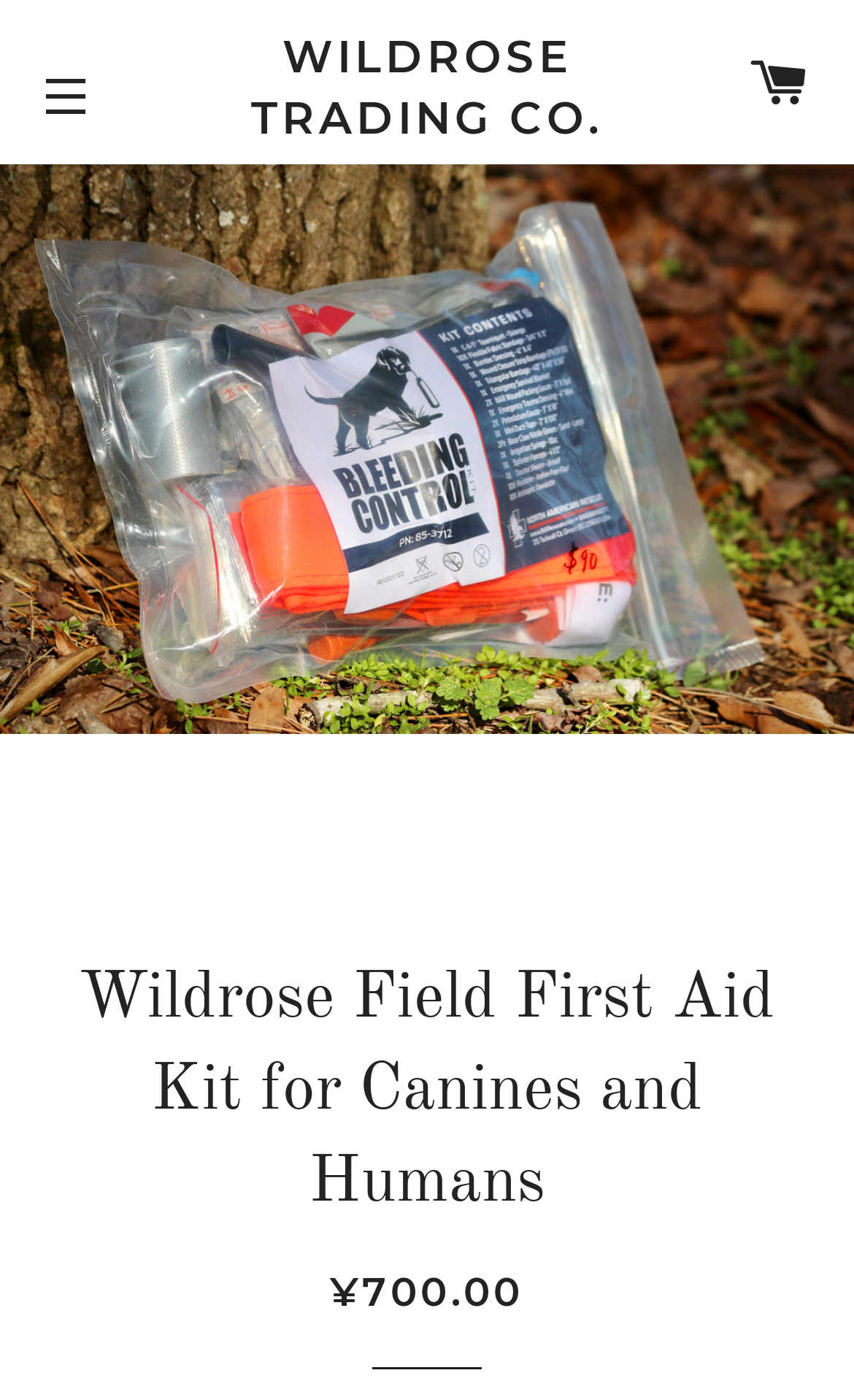Write an elaborate caption that captures the essence of the webpage.

The webpage is about the Wildrose Exclusive Field First Aid kit, which is designed for canines and humans. At the top left corner, there is a button for site navigation. Next to it, there is a link to the Wildrose Trading Co. website. On the top right corner, there is a link to the shopping cart.

Below the top navigation bar, there is a large image of the Wildrose Field First Aid Kit, which takes up most of the width of the page. Below the image, there is a heading that reads "Wildrose Field First Aid Kit for Canines and Humans".

Further down the page, there are two lines of text. The first line reads "Regular price", and the second line shows the price "¥700.00". These lines are positioned near the bottom of the page, with a horizontal separator line below them.